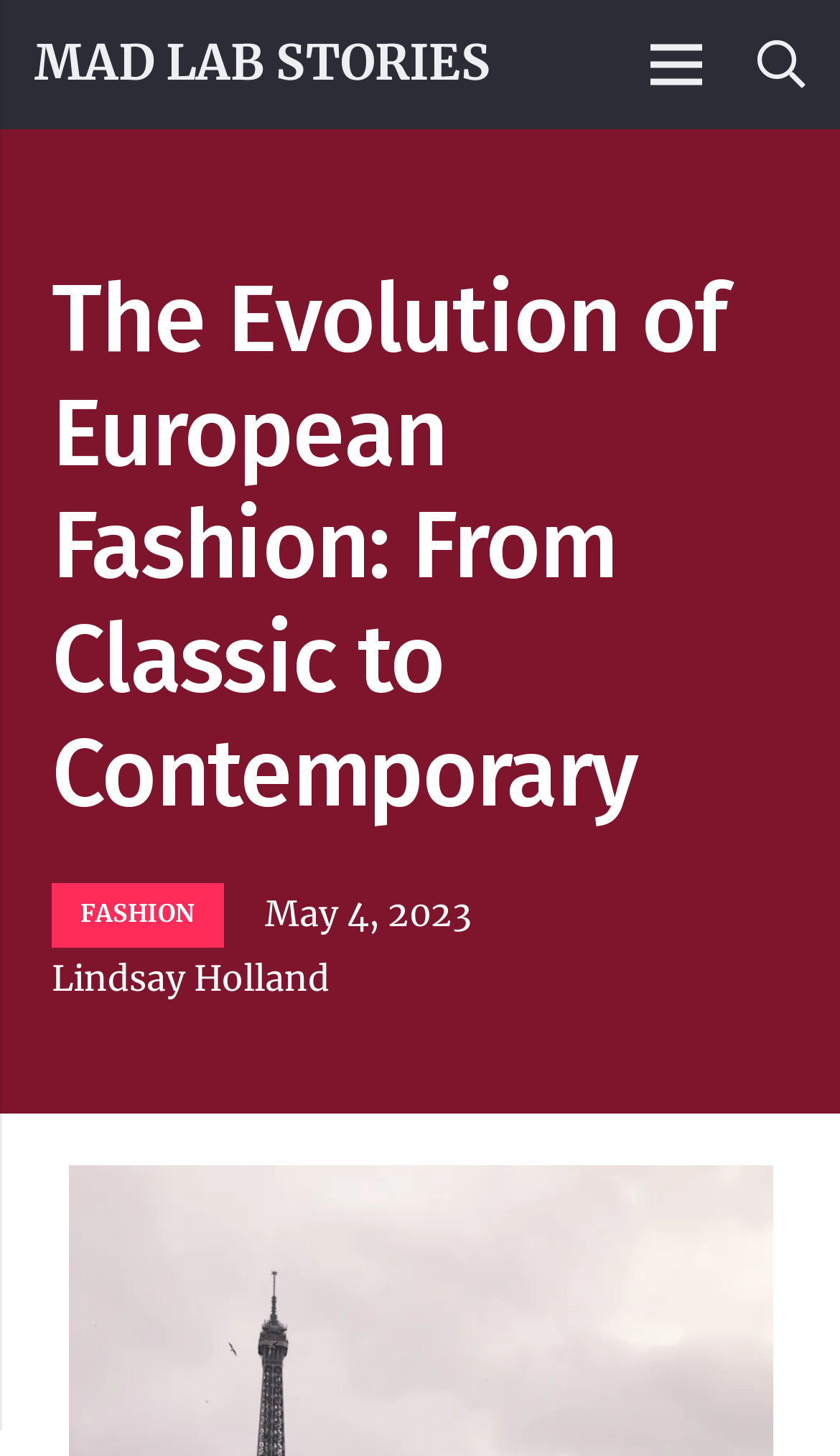What is the category of the article?
Use the information from the screenshot to give a comprehensive response to the question.

I determined the category of the article by looking at the link 'FASHION' located below the main heading, which suggests that the article belongs to the fashion category.